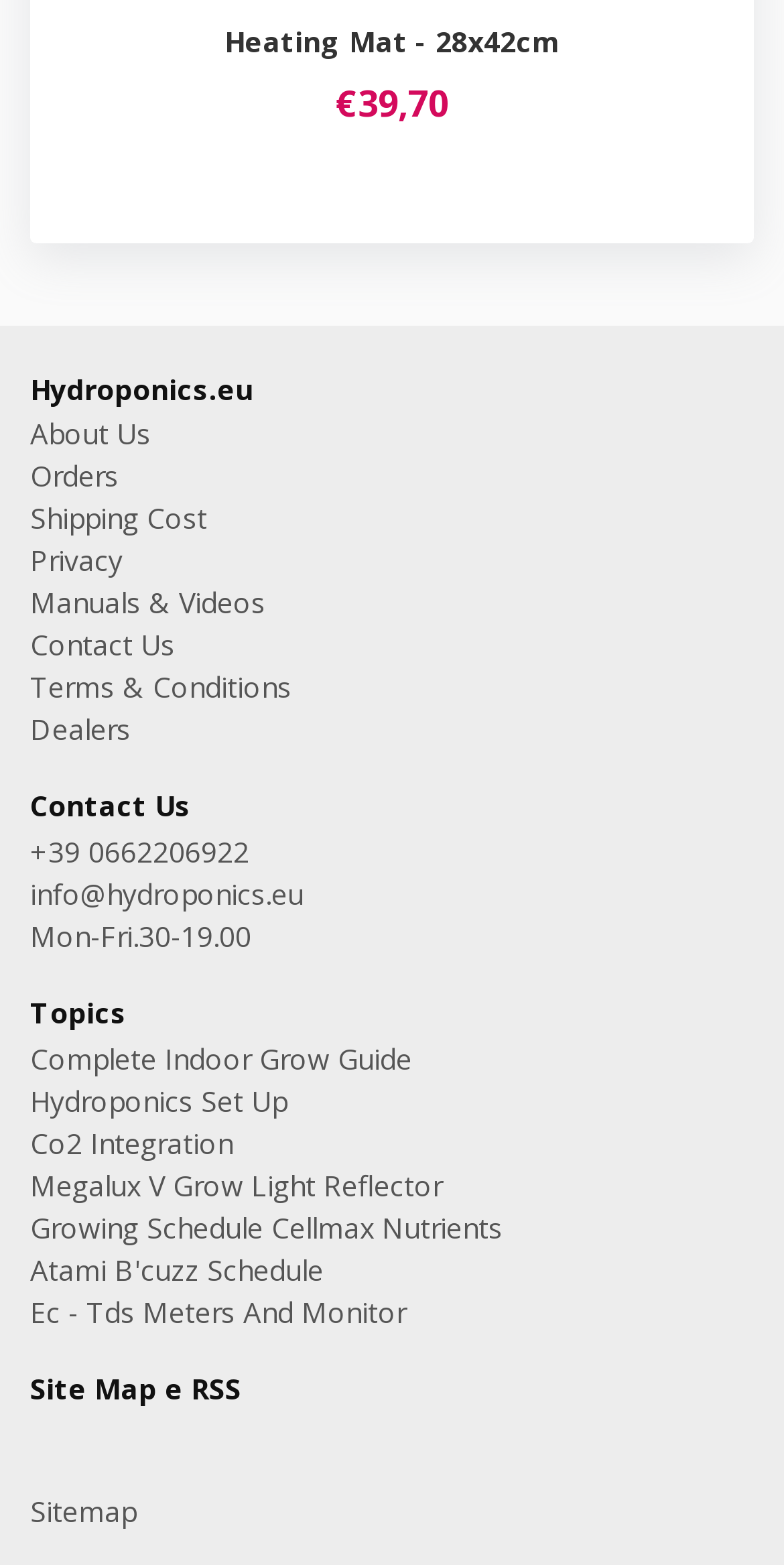How many headings are there on the webpage?
Could you answer the question in a detailed manner, providing as much information as possible?

There are 5 headings on the webpage, which are 'Heating Mat - 28x42cm', 'Hydroponics.eu', 'Contact Us', 'Topics', and 'Site Map e RSS'.